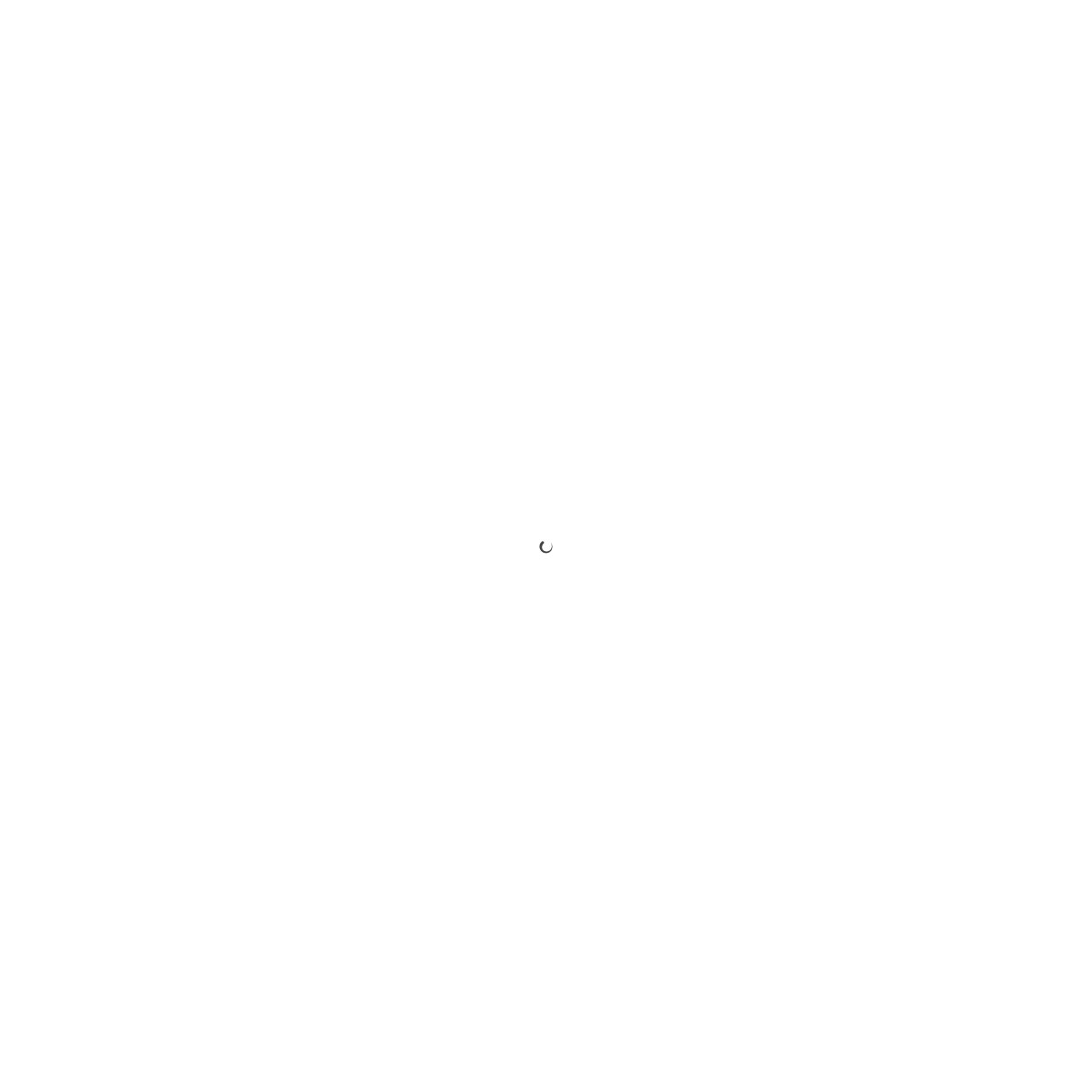Could you specify the bounding box coordinates for the clickable section to complete the following instruction: "Click the BOOKING FORM link"?

[0.744, 0.0, 0.859, 0.063]